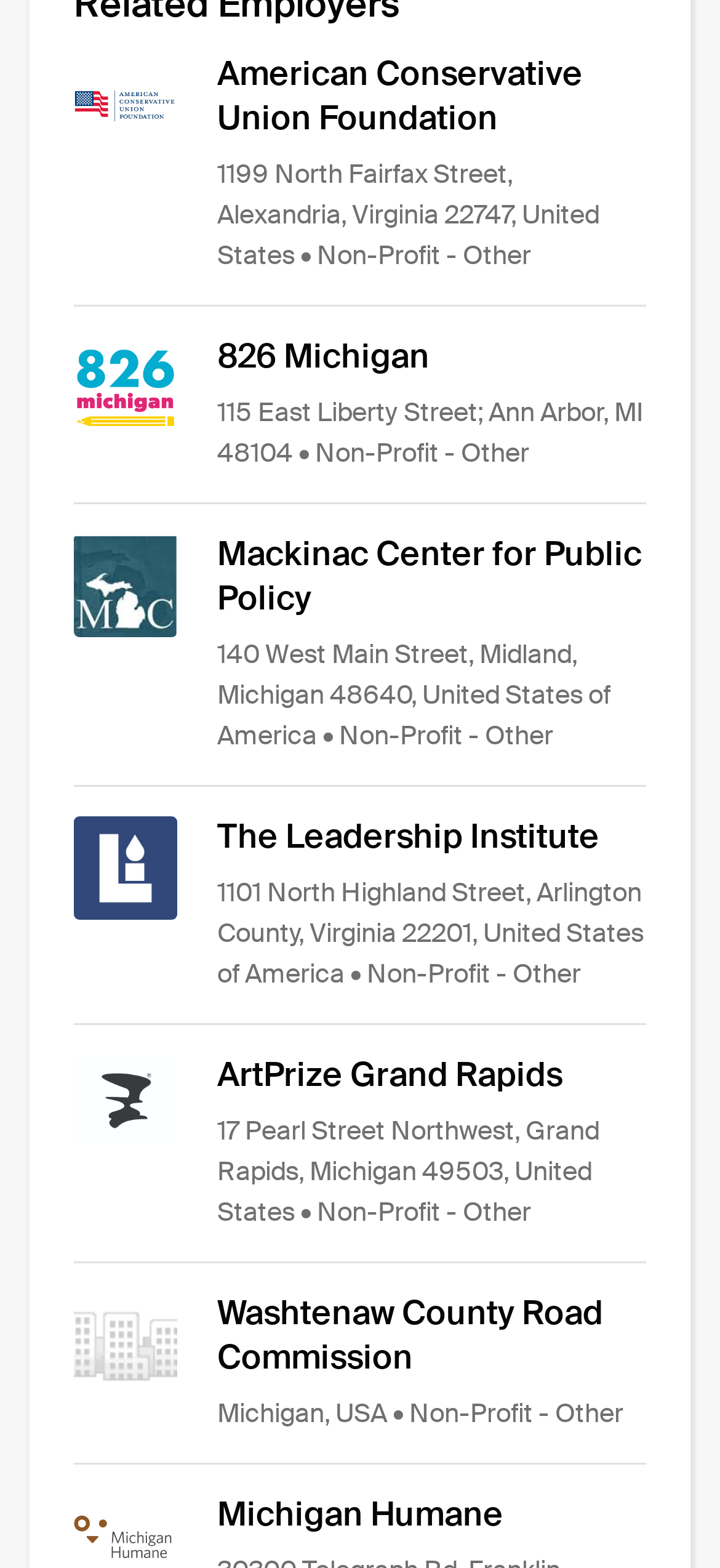What is the name of the organization located in Grand Rapids, Michigan?
Make sure to answer the question with a detailed and comprehensive explanation.

I found the name of the organization by looking at the heading element with the OCR text 'ArtPrize Grand Rapids' which has a child element with the OCR text '17 Pearl Street Northwest, Grand Rapids, Michigan 49503, United States'.